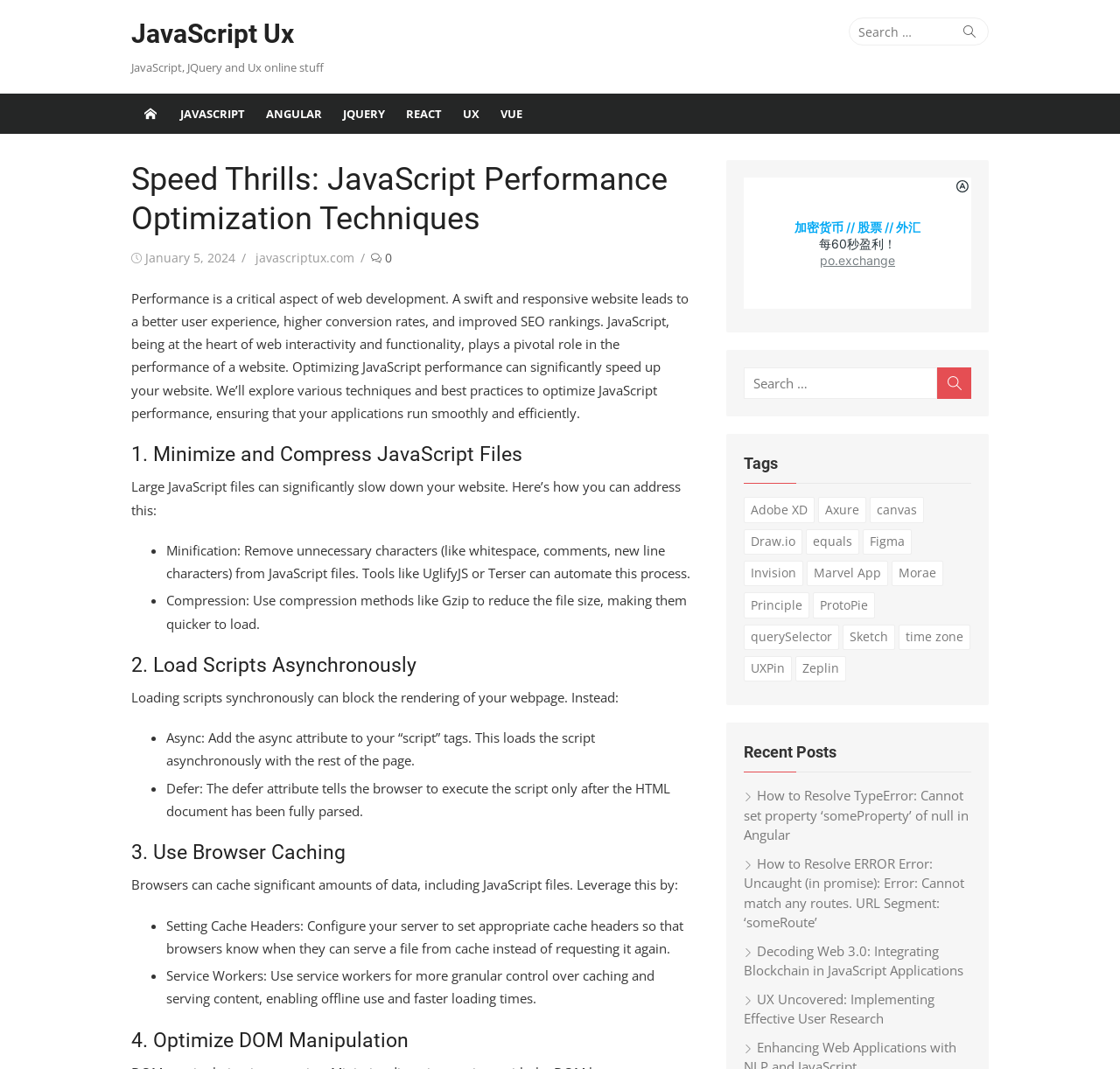What is the title of the webpage?
Please provide a comprehensive answer based on the information in the image.

The title of the webpage can be found in the heading element with the text 'Speed Thrills: JavaScript Performance Optimization Techniques' which is located at the top of the webpage.